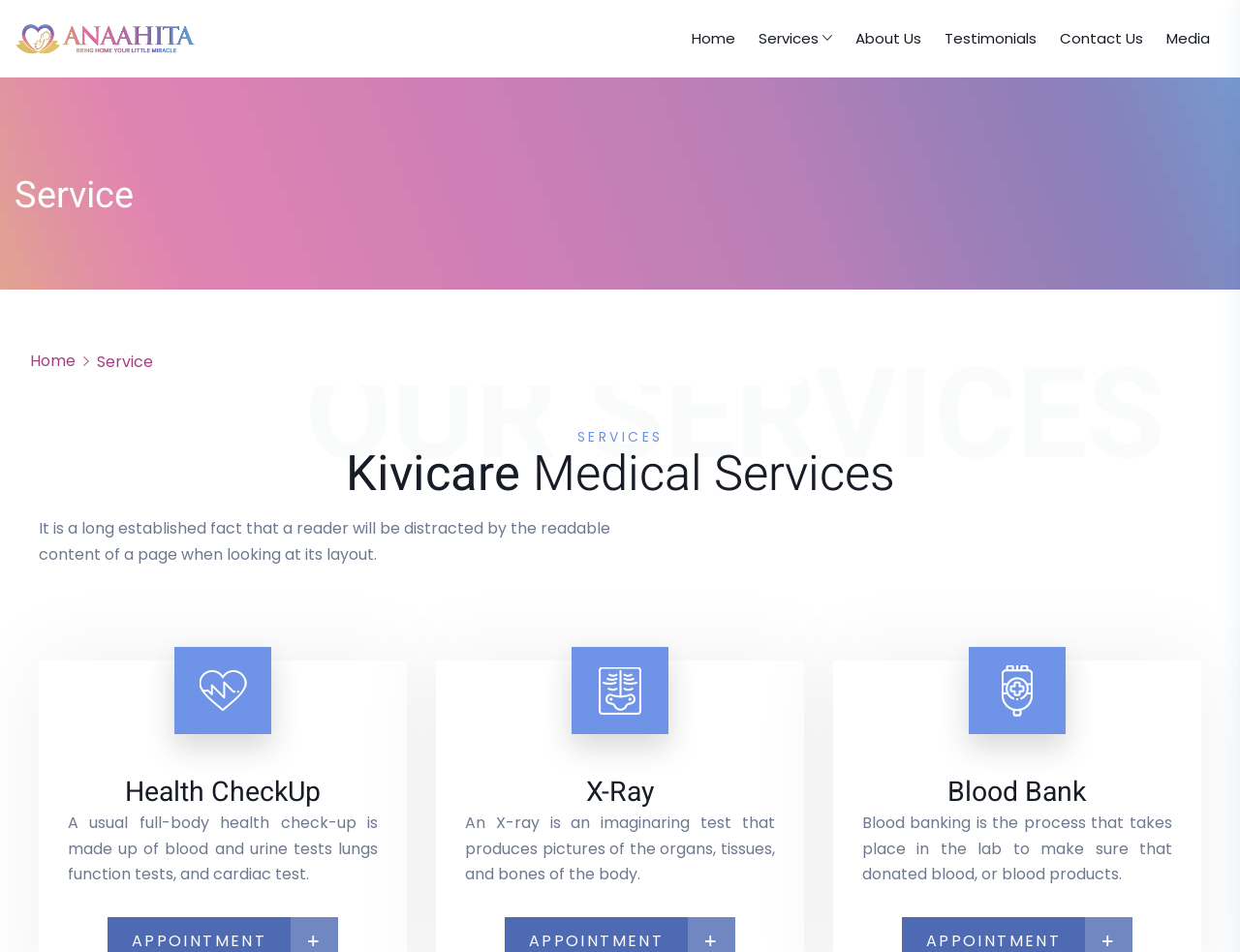What is the purpose of an X-ray?
Please look at the screenshot and answer in one word or a short phrase.

To produce pictures of organs, tissues, and bones